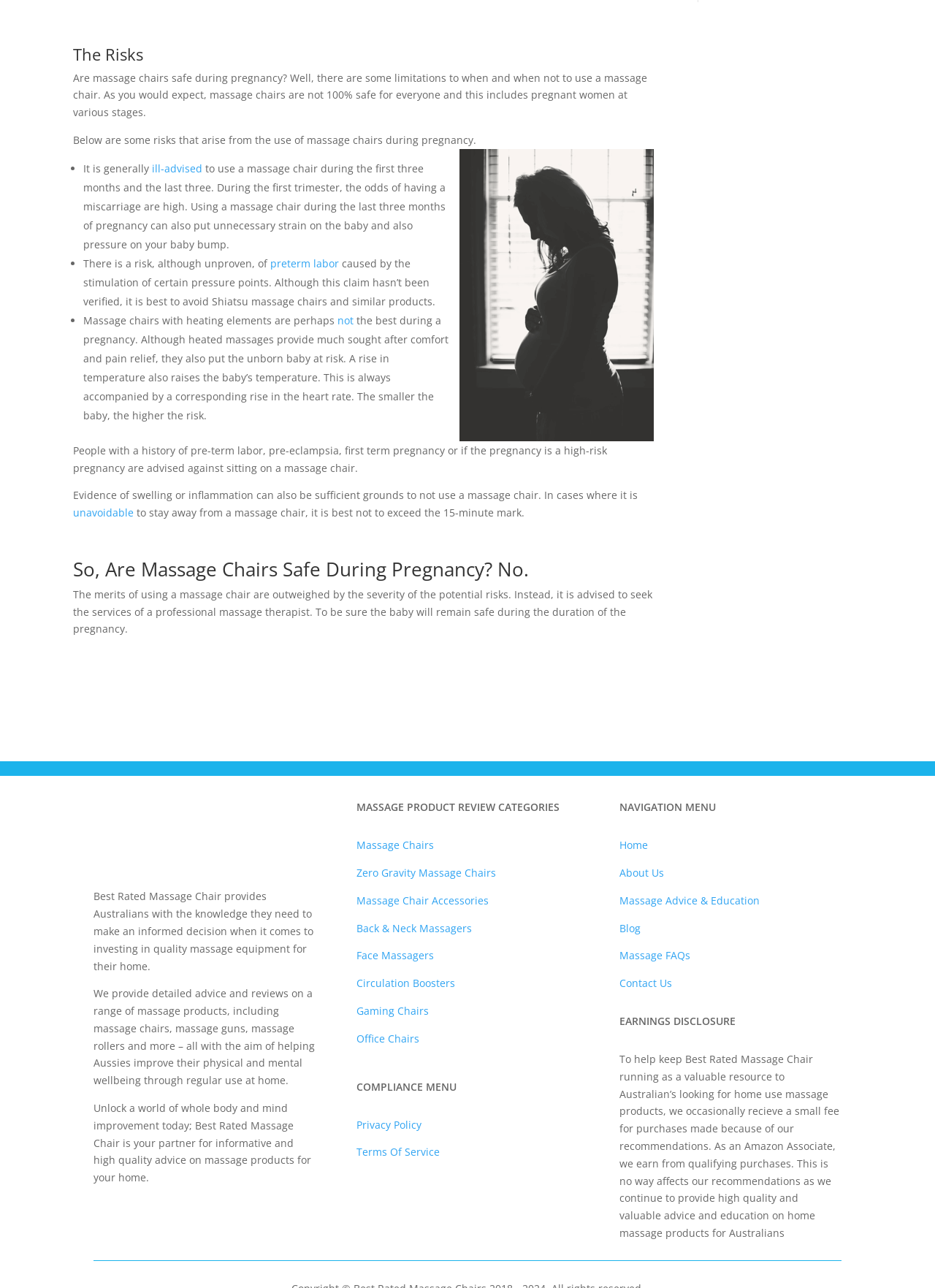Find the bounding box coordinates of the clickable area that will achieve the following instruction: "Click on the link to learn about preterm labor".

[0.289, 0.199, 0.362, 0.21]